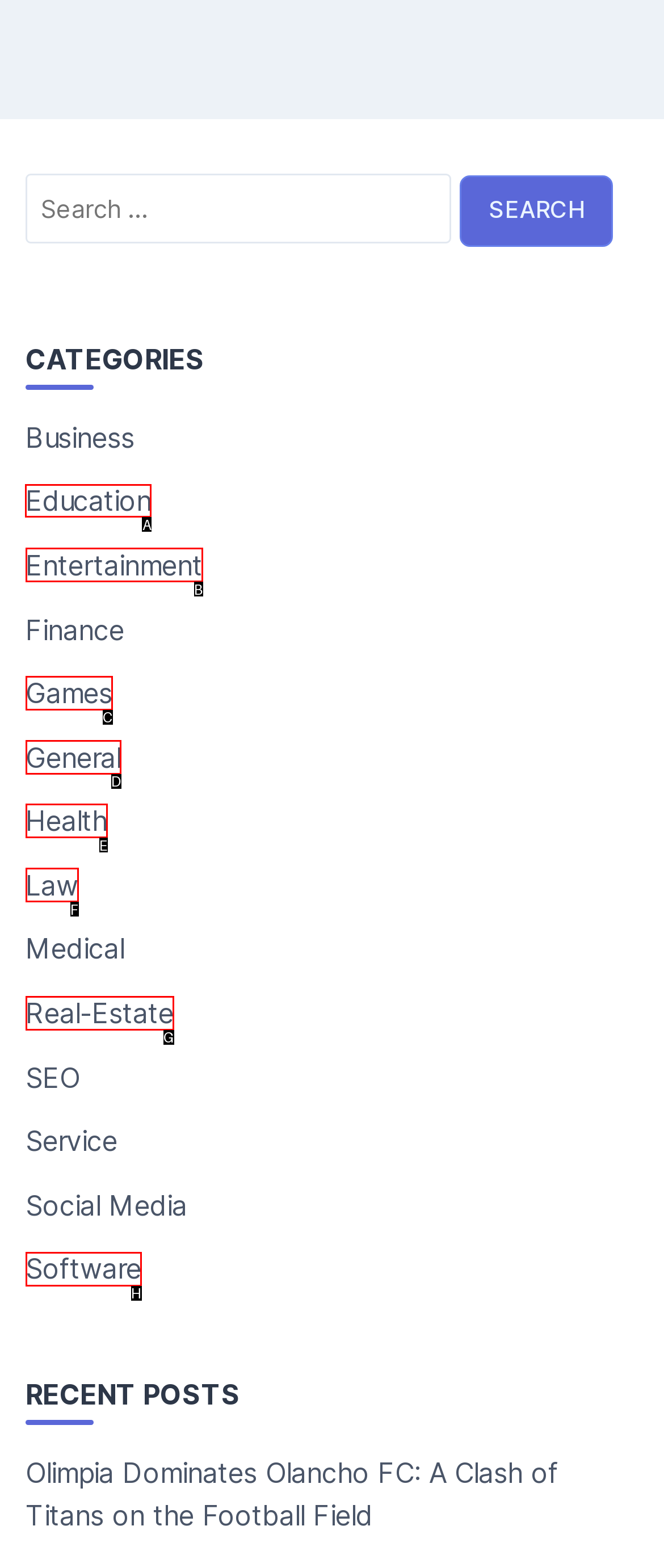Determine which HTML element should be clicked for this task: Browse the Education section
Provide the option's letter from the available choices.

A